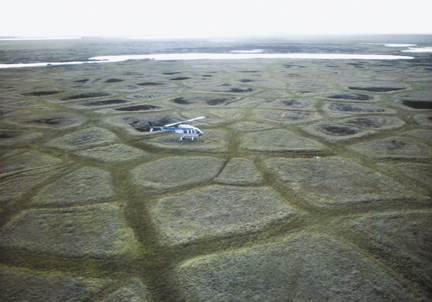Examine the screenshot and answer the question in as much detail as possible: What is the delicate balance between in the image?

The image illustrates the delicate balance between the natural environment, represented by the surrounding greenery and water bodies, and industrial development, represented by the oil exploration activities and the helicopter.